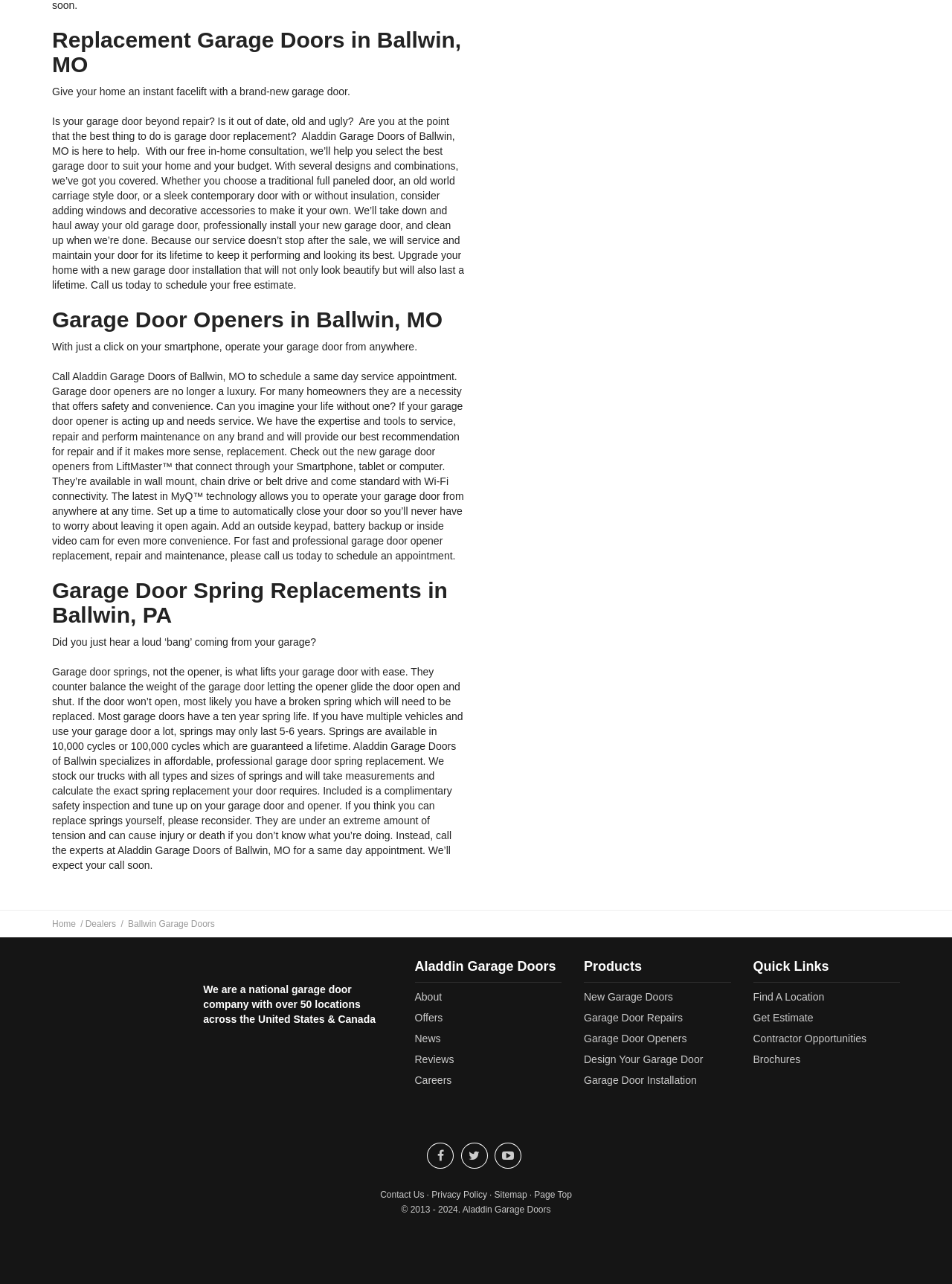Kindly respond to the following question with a single word or a brief phrase: 
What is the benefit of using Aladdin Garage Doors' services?

Safety and convenience